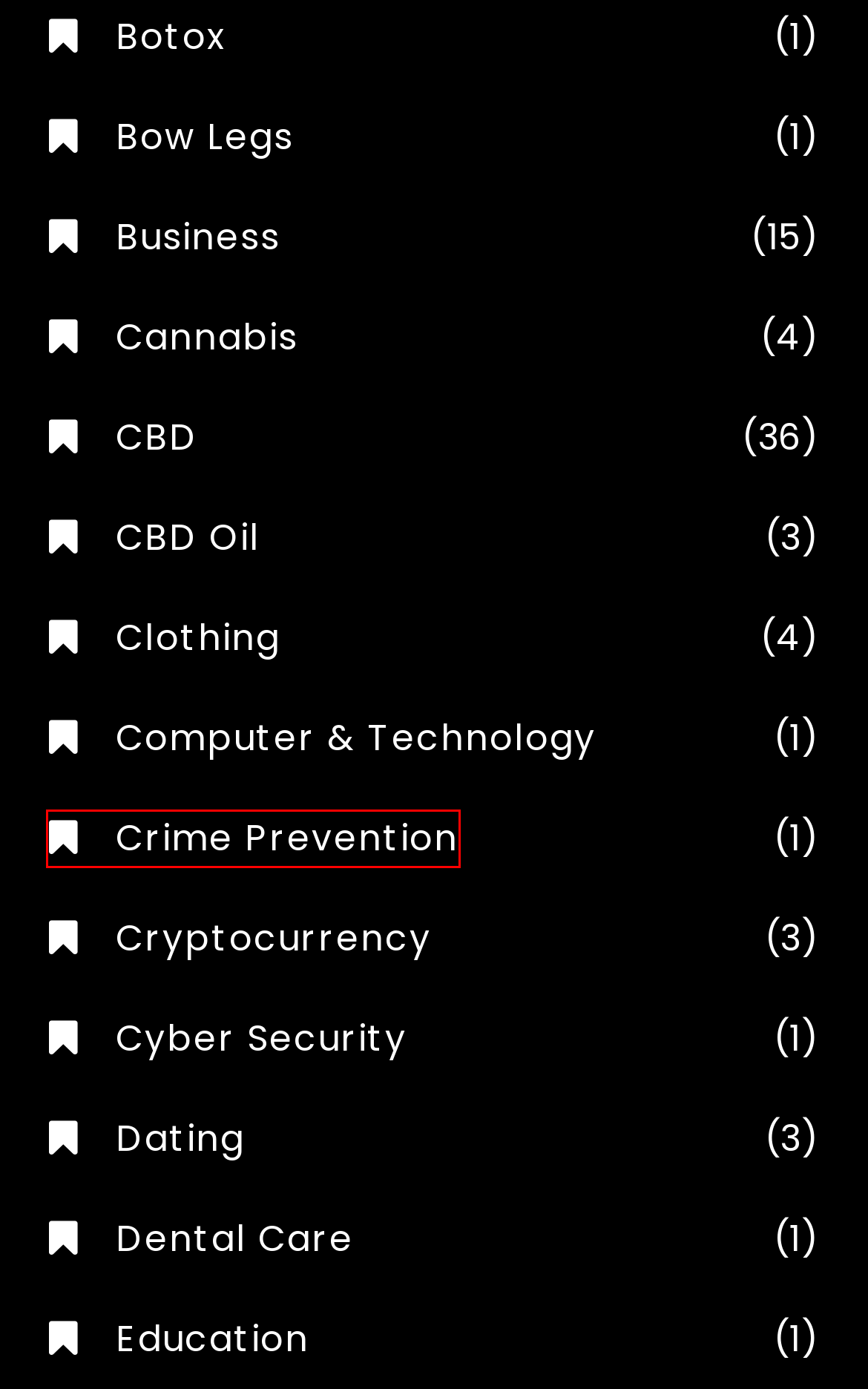You have a screenshot of a webpage with a red rectangle bounding box around an element. Identify the best matching webpage description for the new page that appears after clicking the element in the bounding box. The descriptions are:
A. Botox - MSIG
B. CBD - MSIG
C. Cyber security - MSIG
D. Crime Prevention - MSIG
E. Dental Care - MSIG
F. Cannabis - MSIG
G. Clothing - MSIG
H. Dating - MSIG

D